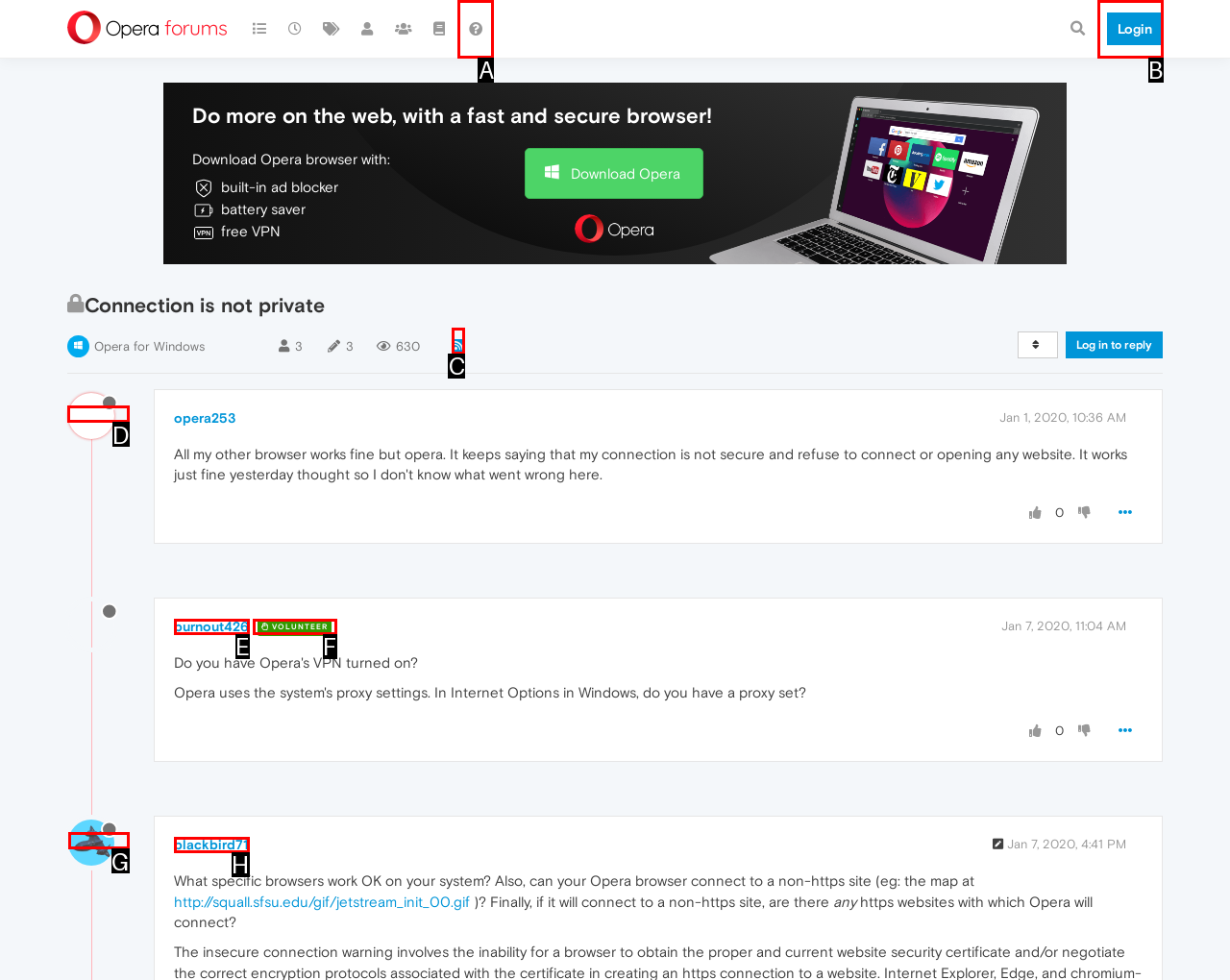To achieve the task: send an email to contact@smilingmoonagency.com, which HTML element do you need to click?
Respond with the letter of the correct option from the given choices.

None